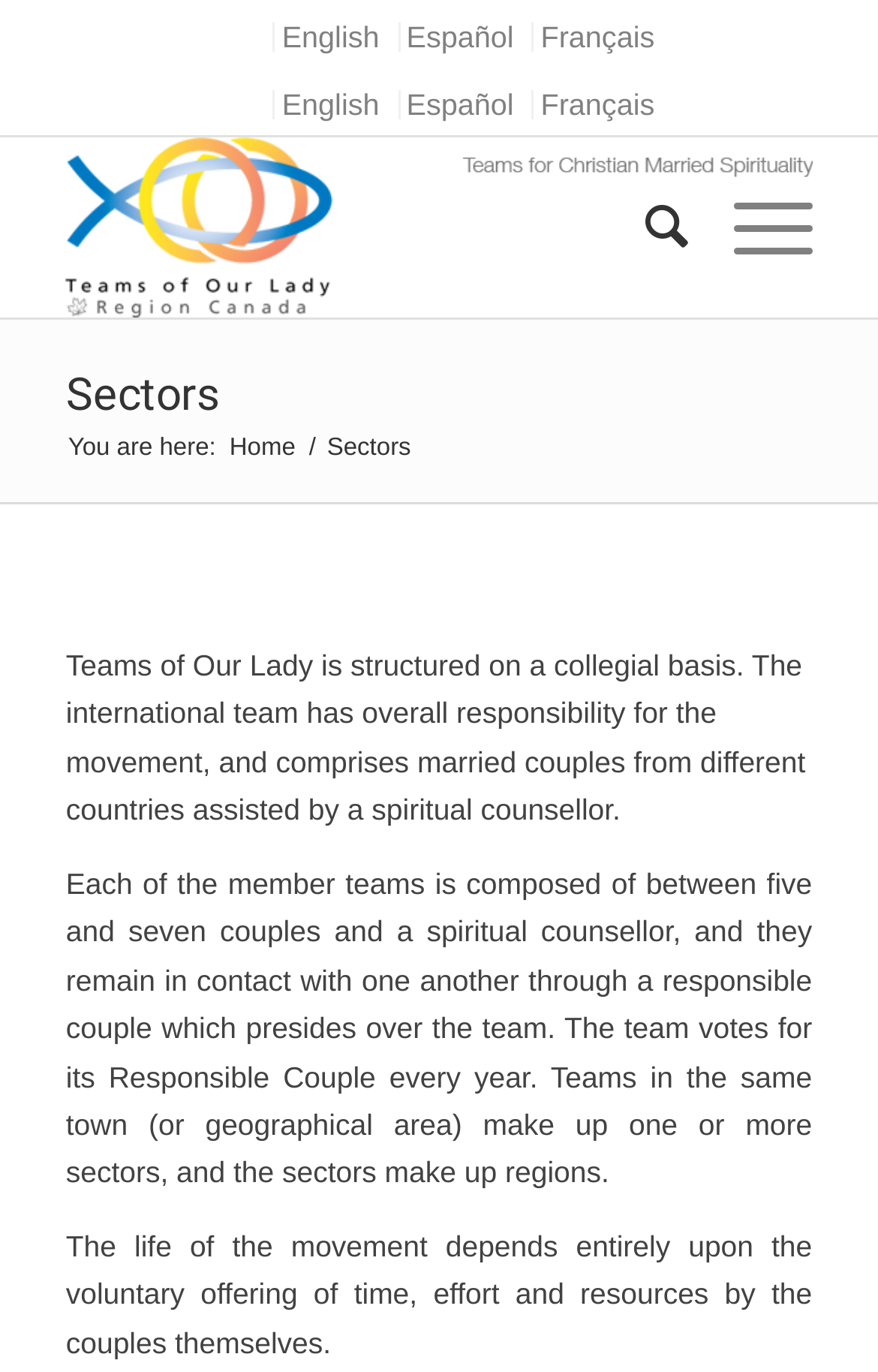What is the name of the organization?
Answer briefly with a single word or phrase based on the image.

Teams of Our Lady Canada